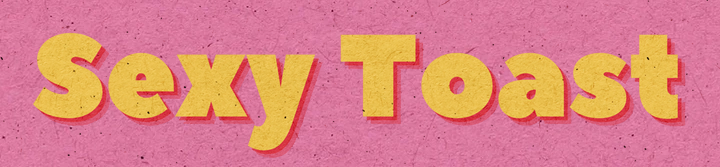Provide a one-word or short-phrase response to the question:
What is the tone of the design?

lively and fun